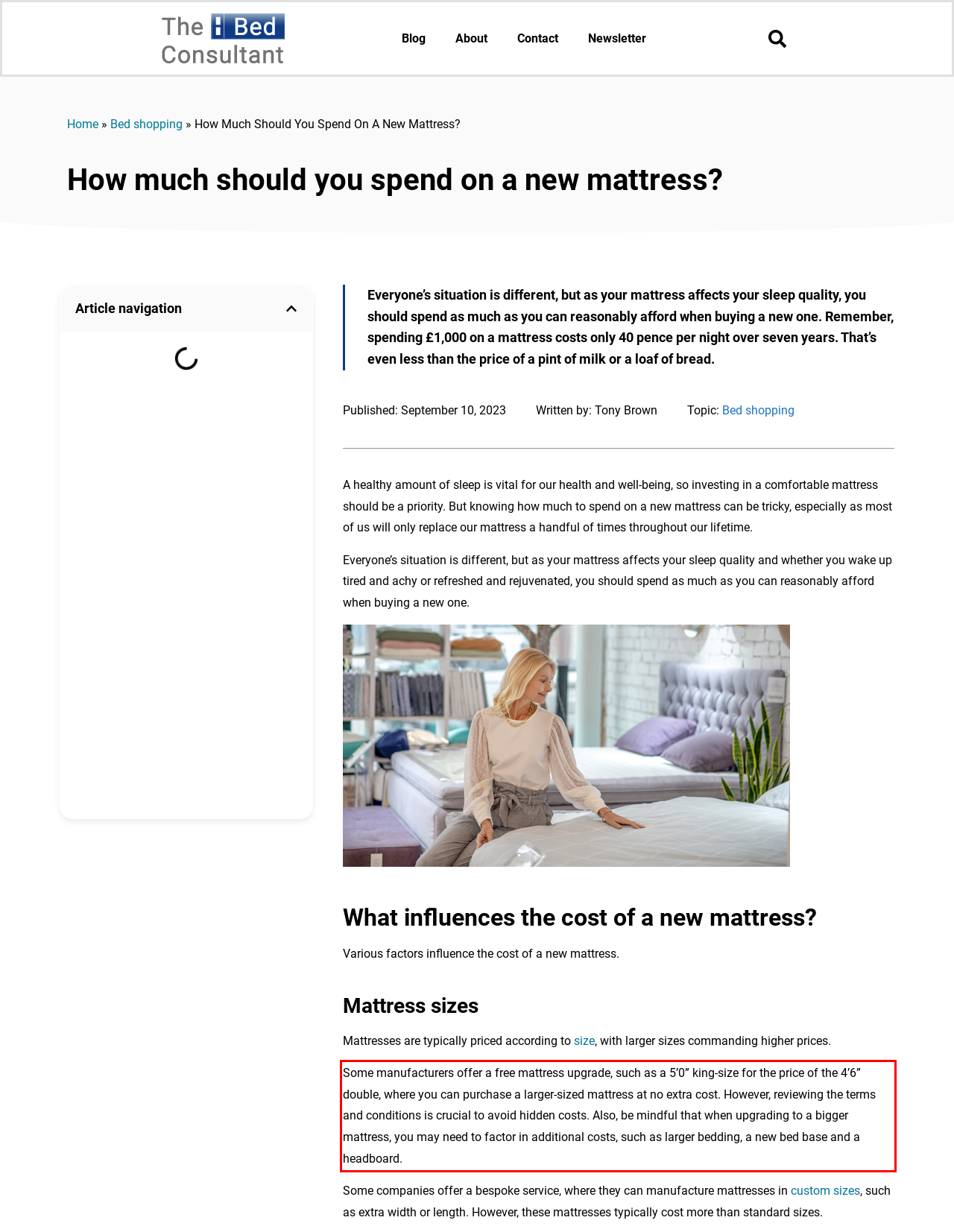Look at the webpage screenshot and recognize the text inside the red bounding box.

Some manufacturers offer a free mattress upgrade, such as a 5’0” king-size for the price of the 4’6” double, where you can purchase a larger-sized mattress at no extra cost. However, reviewing the terms and conditions is crucial to avoid hidden costs. Also, be mindful that when upgrading to a bigger mattress, you may need to factor in additional costs, such as larger bedding, a new bed base and a headboard.